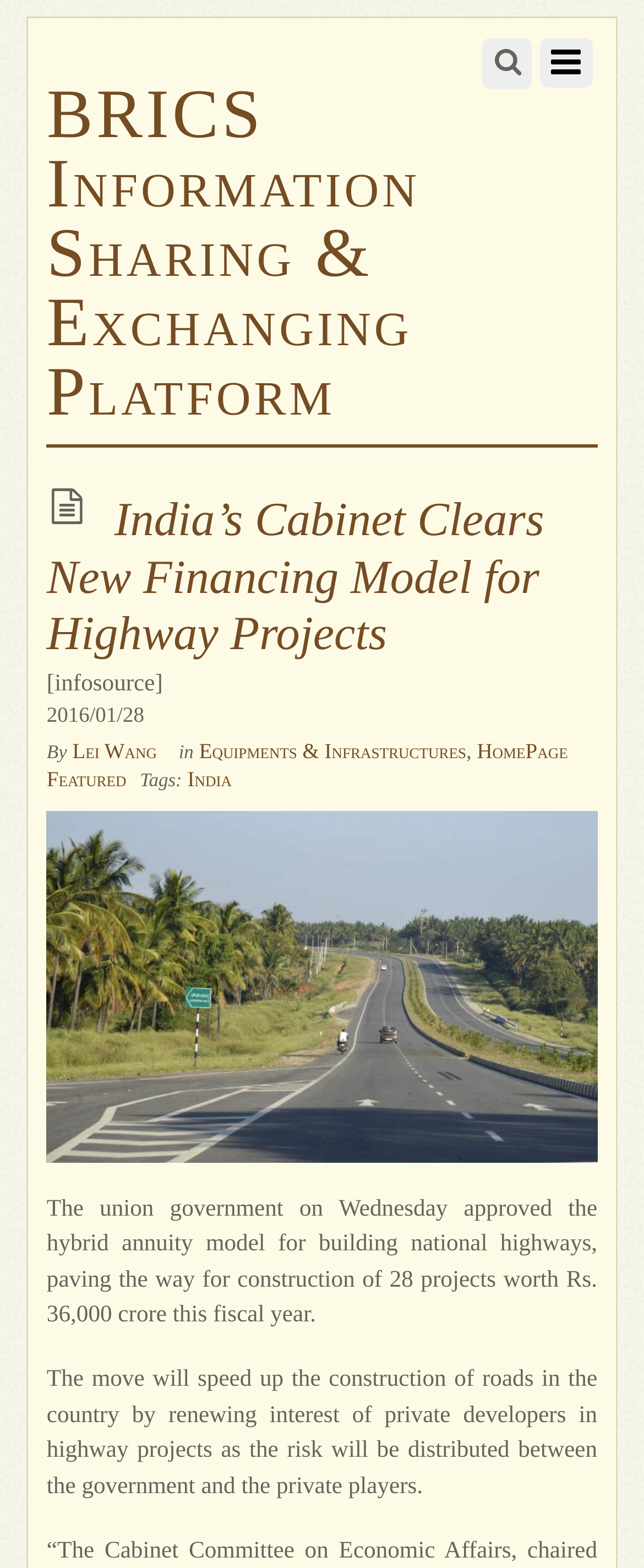What is the category of the article?
From the image, provide a succinct answer in one word or a short phrase.

Equipments & Infrastructures